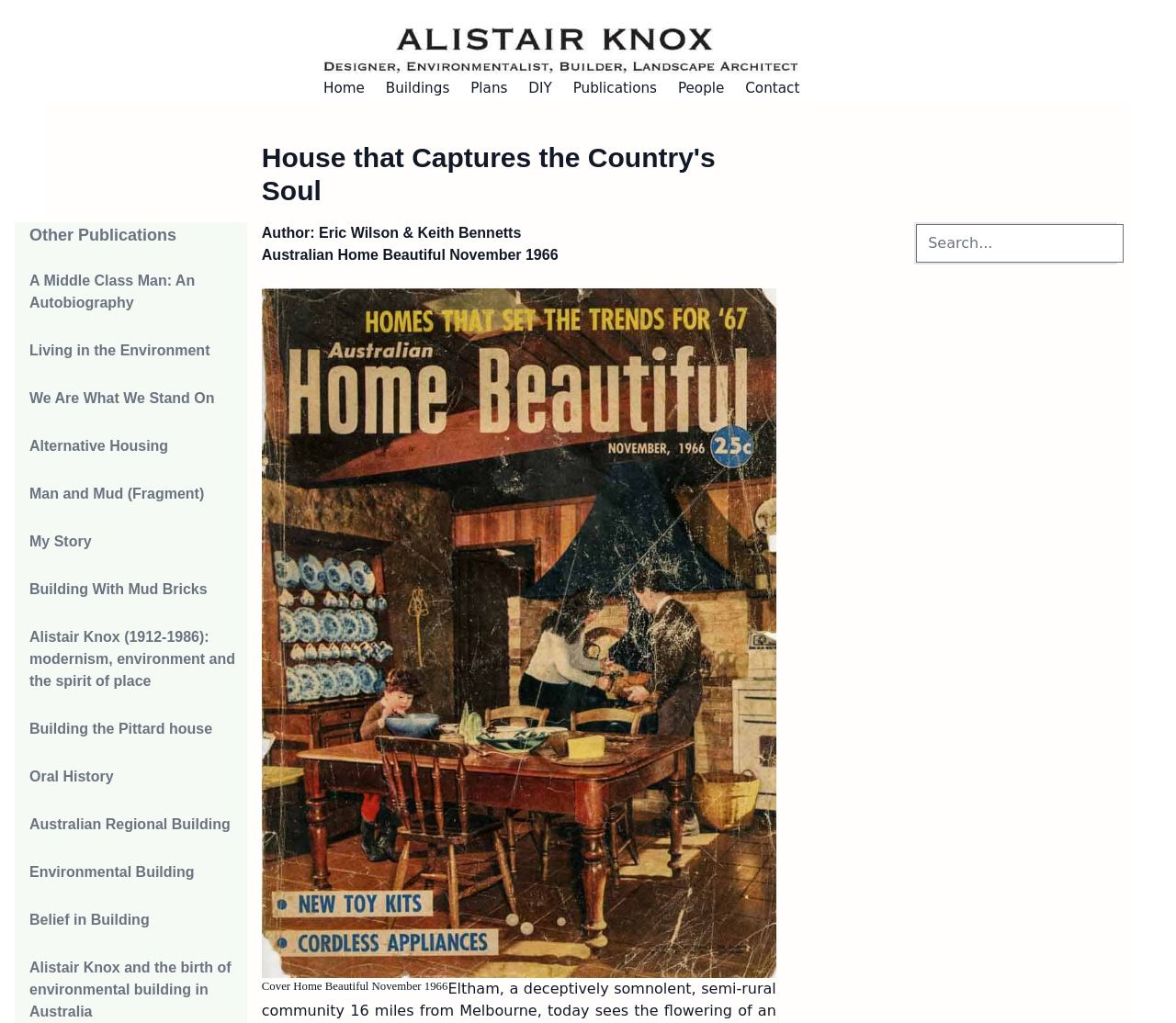Predict the bounding box of the UI element that fits this description: "parent_node: Home".

[0.275, 0.002, 0.725, 0.073]